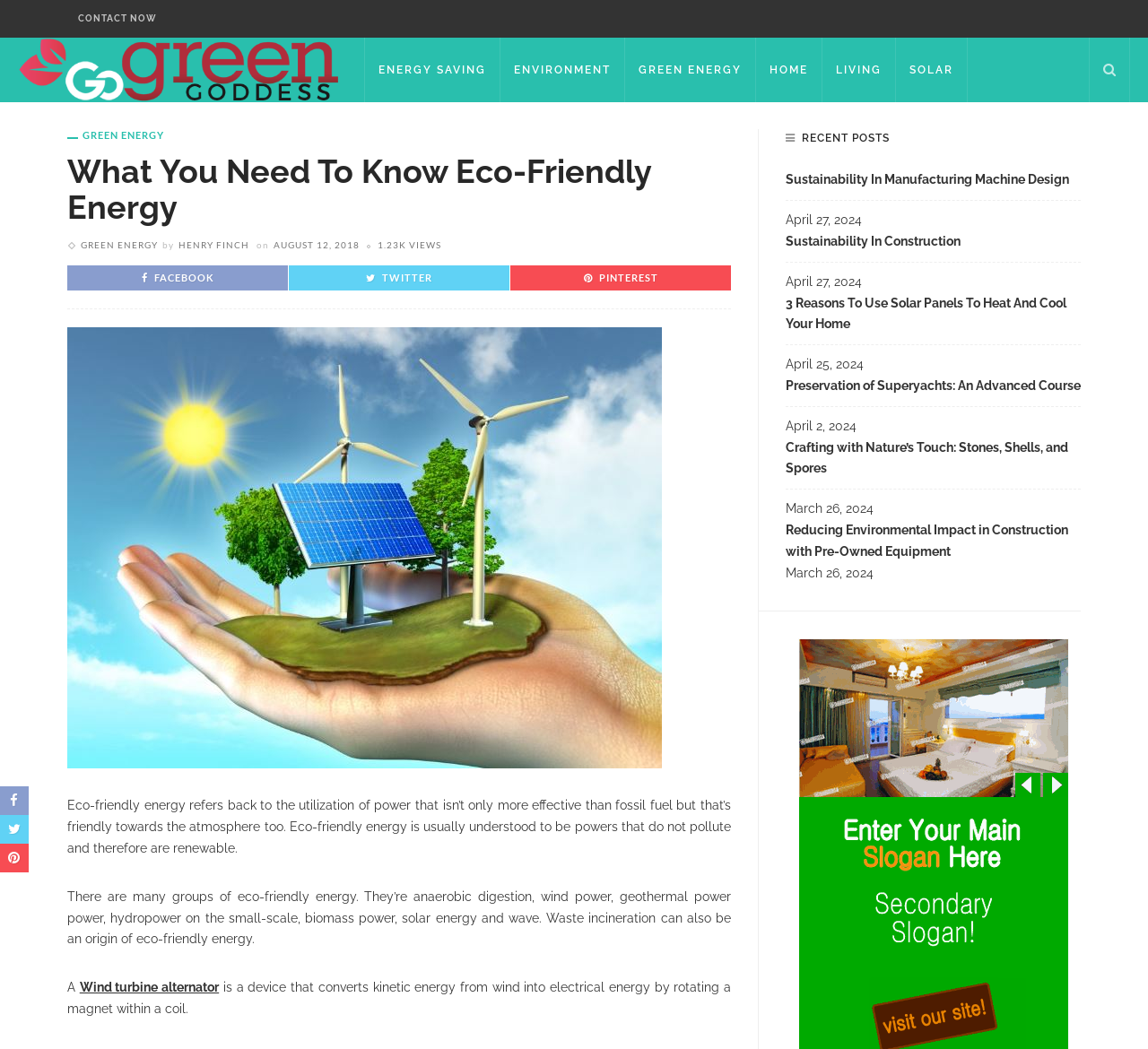Please find the bounding box coordinates of the element's region to be clicked to carry out this instruction: "Click the CONTACT NOW link".

[0.059, 0.0, 0.146, 0.036]